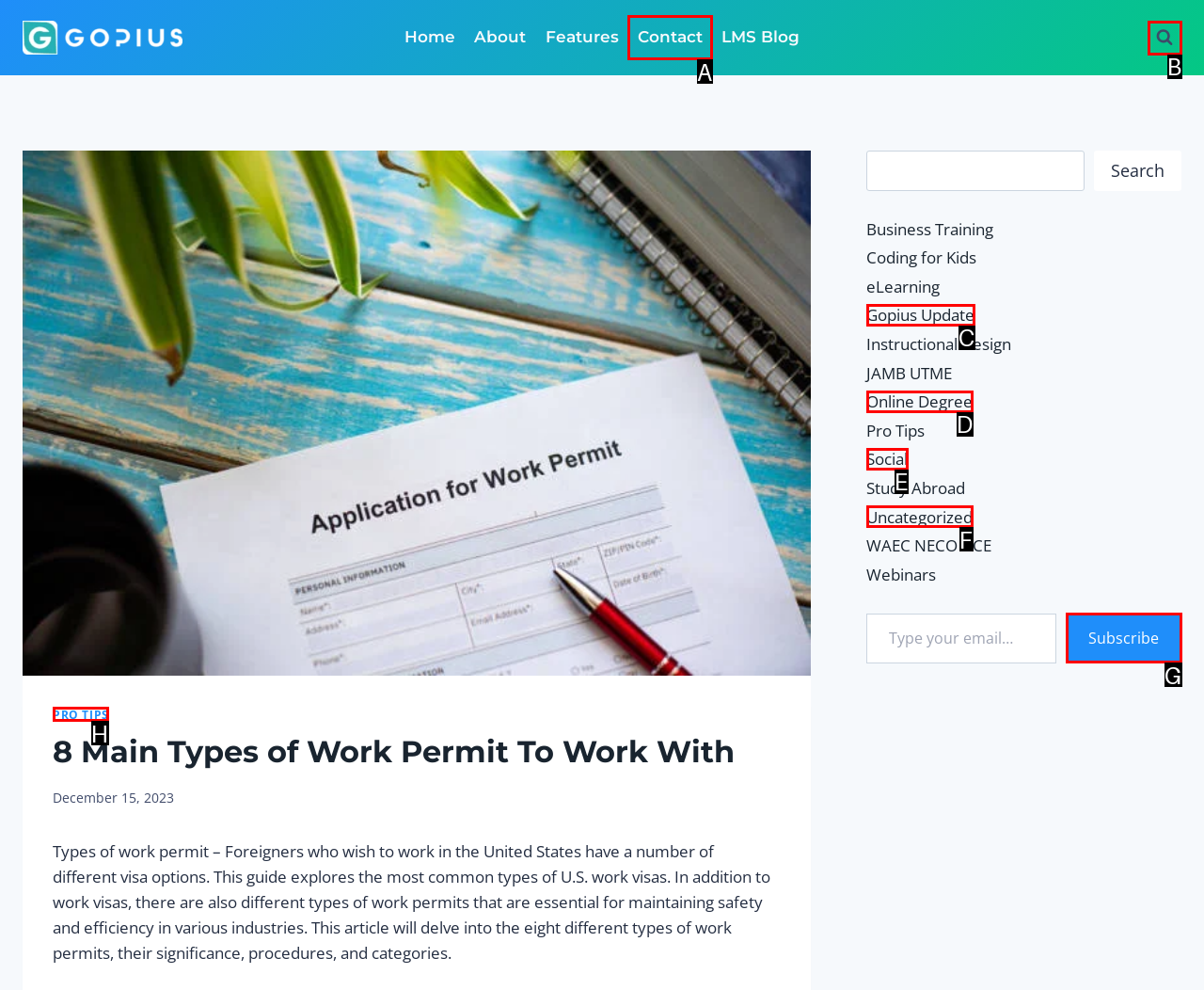Identify the correct UI element to click for the following task: View the 'Recent Posts' Choose the option's letter based on the given choices.

None